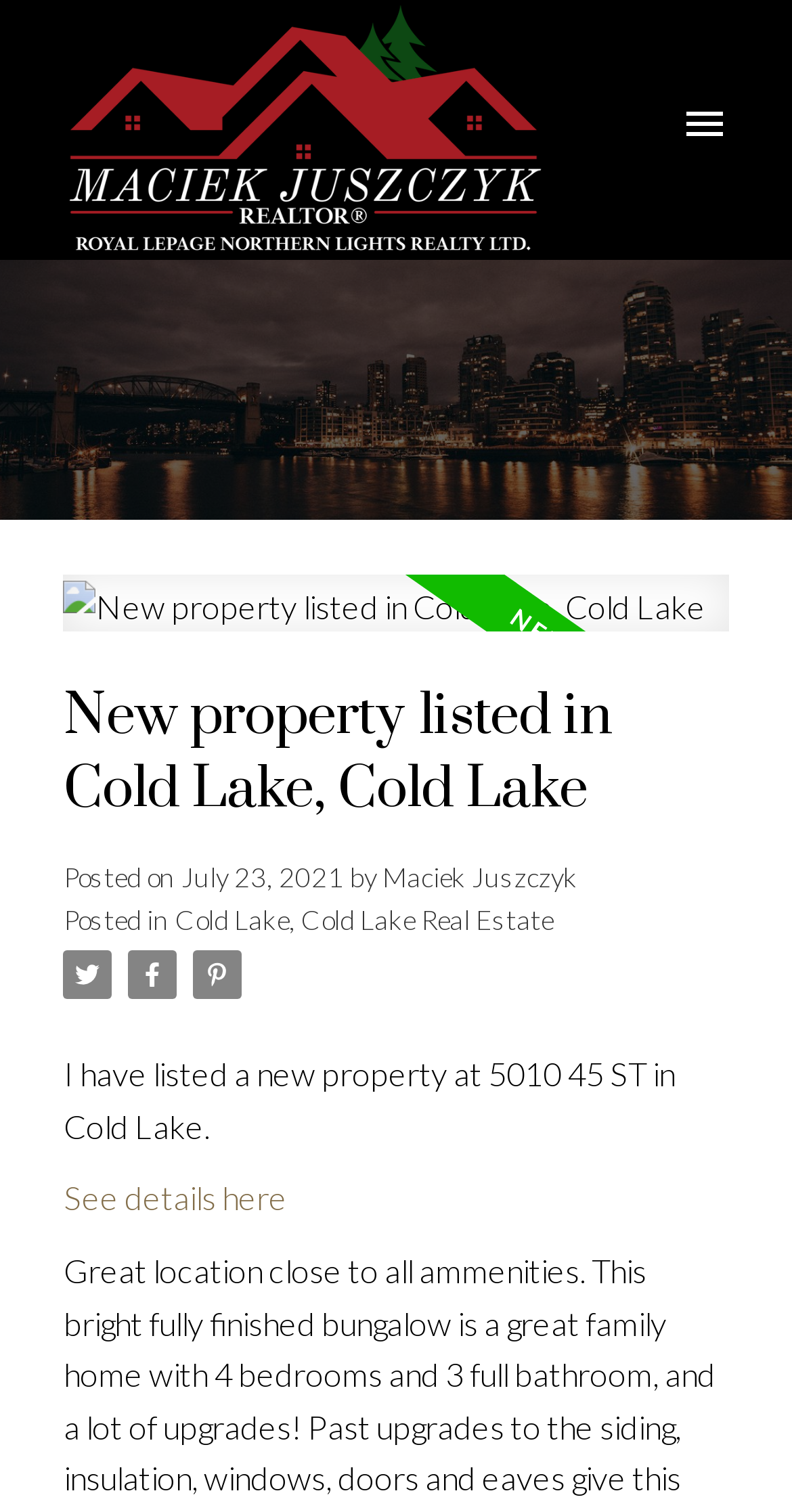Based on what you see in the screenshot, provide a thorough answer to this question: What is the location of the new property?

The location of the new property is Cold Lake, which is mentioned in the text 'I have listed a new property at 5010 45 ST in Cold Lake'.